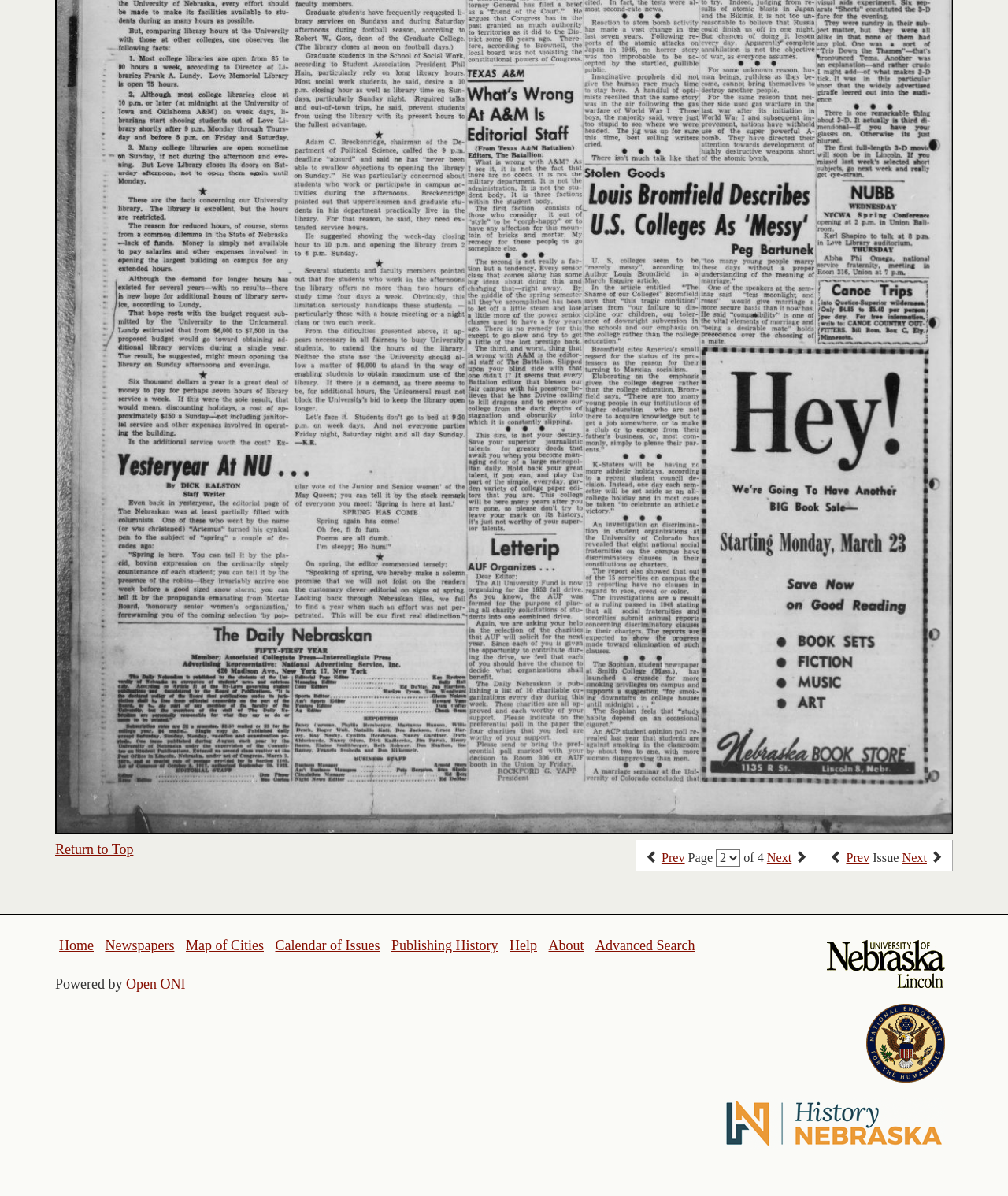Calculate the bounding box coordinates of the UI element given the description: "Calendar of Issues".

[0.273, 0.784, 0.377, 0.797]